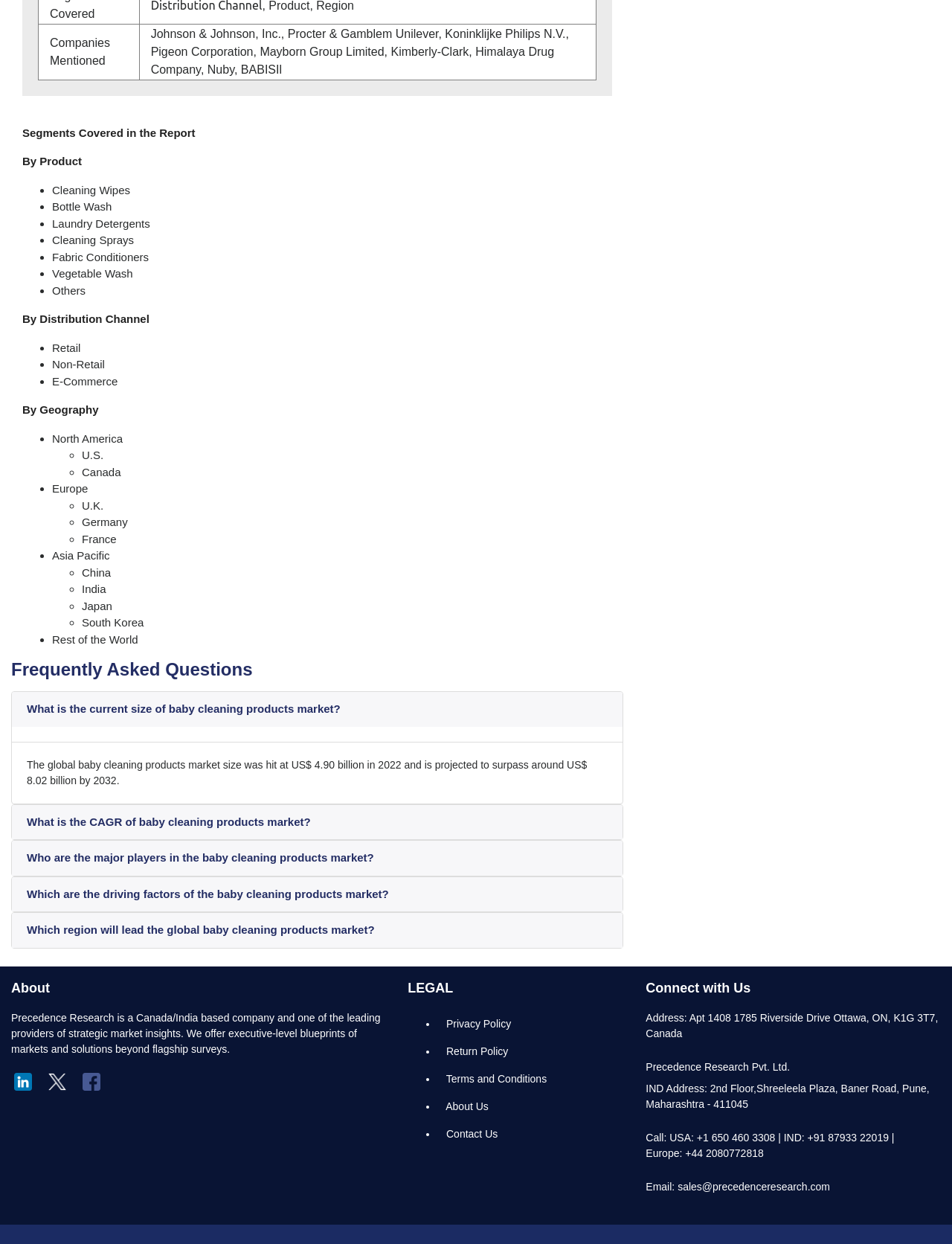What are the social media platforms linked on the webpage?
Relying on the image, give a concise answer in one word or a brief phrase.

LinkedIn, Twitter, Facebook